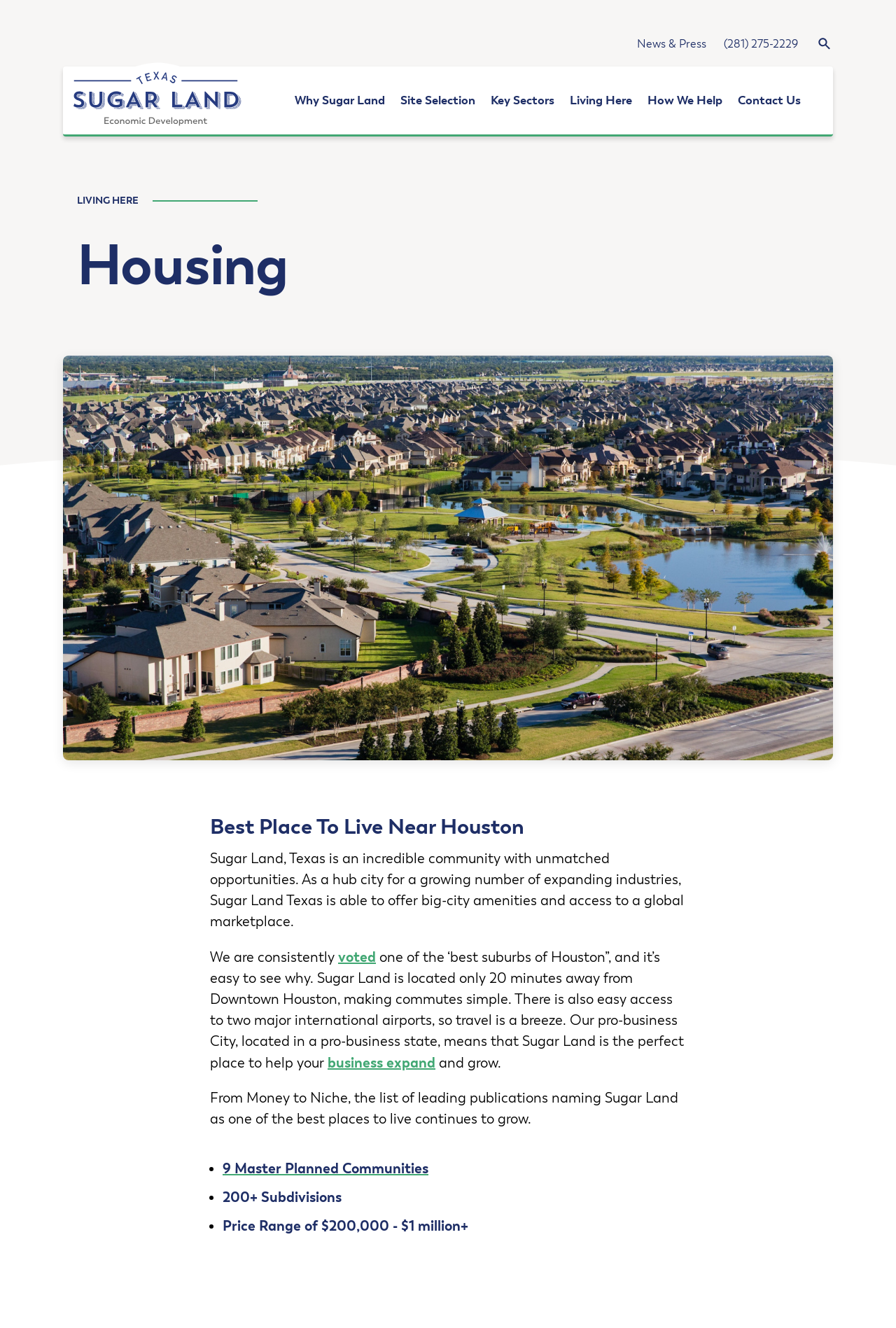Find the bounding box coordinates for the area you need to click to carry out the instruction: "Visit 'News & Press'". The coordinates should be four float numbers between 0 and 1, indicated as [left, top, right, bottom].

[0.711, 0.028, 0.788, 0.038]